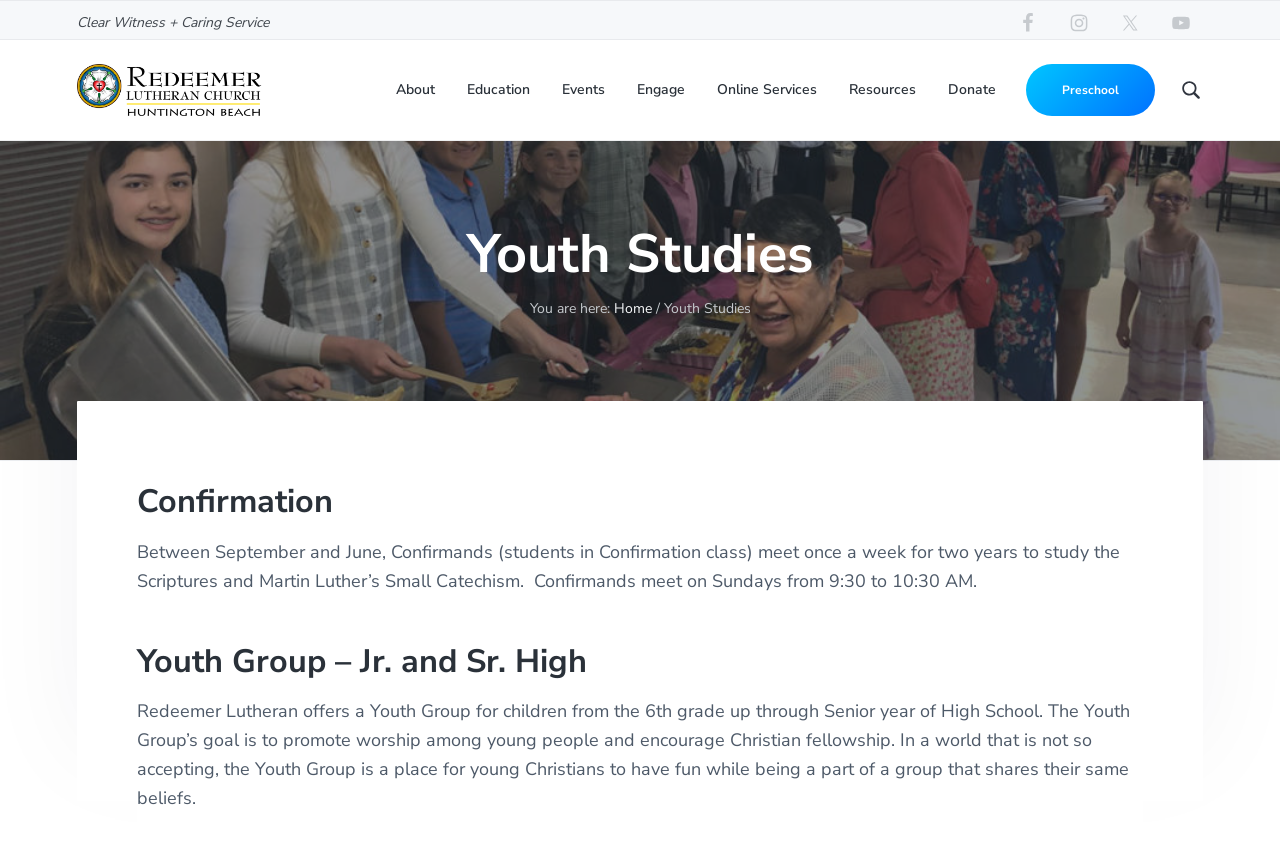Identify the bounding box for the UI element described as: "parent_node: Search this website". The coordinates should be four float numbers between 0 and 1, i.e., [left, top, right, bottom].

[0.92, 0.092, 0.94, 0.122]